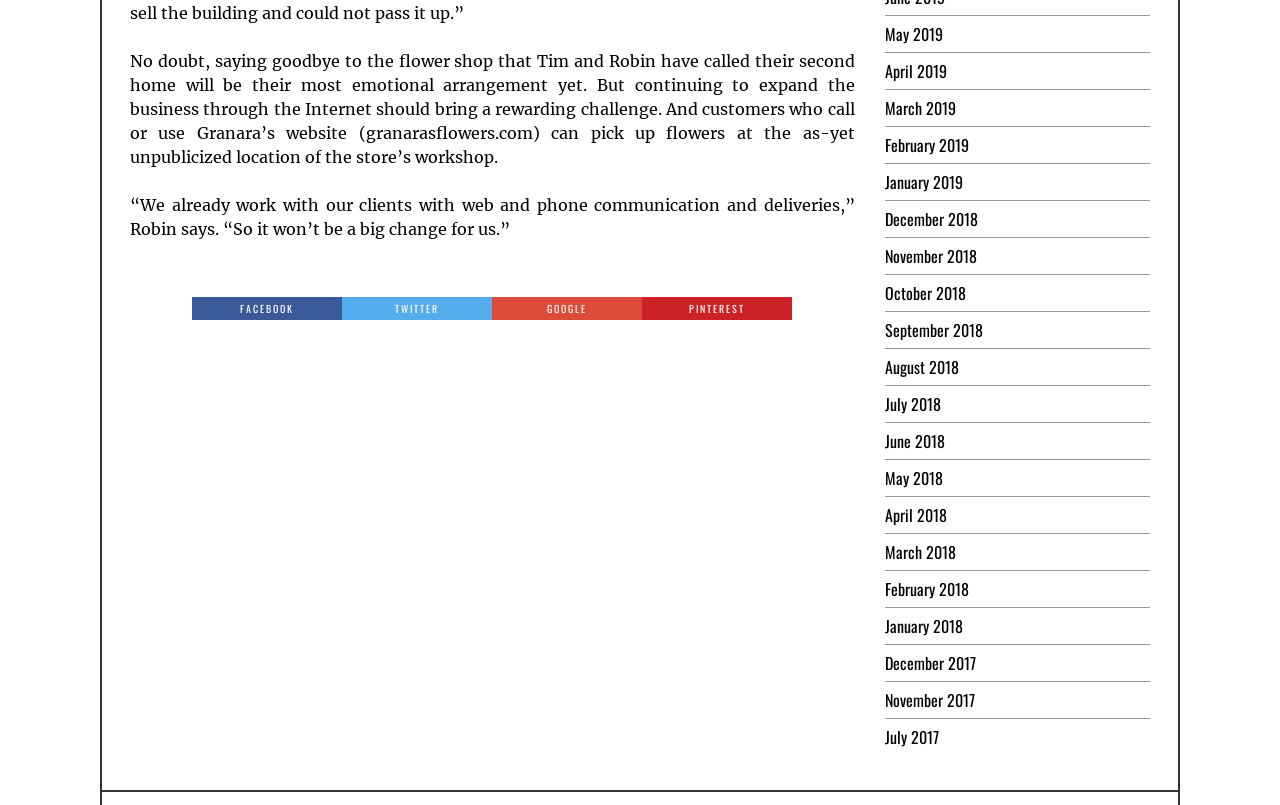Could you indicate the bounding box coordinates of the region to click in order to complete this instruction: "view news from January 2018".

[0.691, 0.762, 0.752, 0.792]